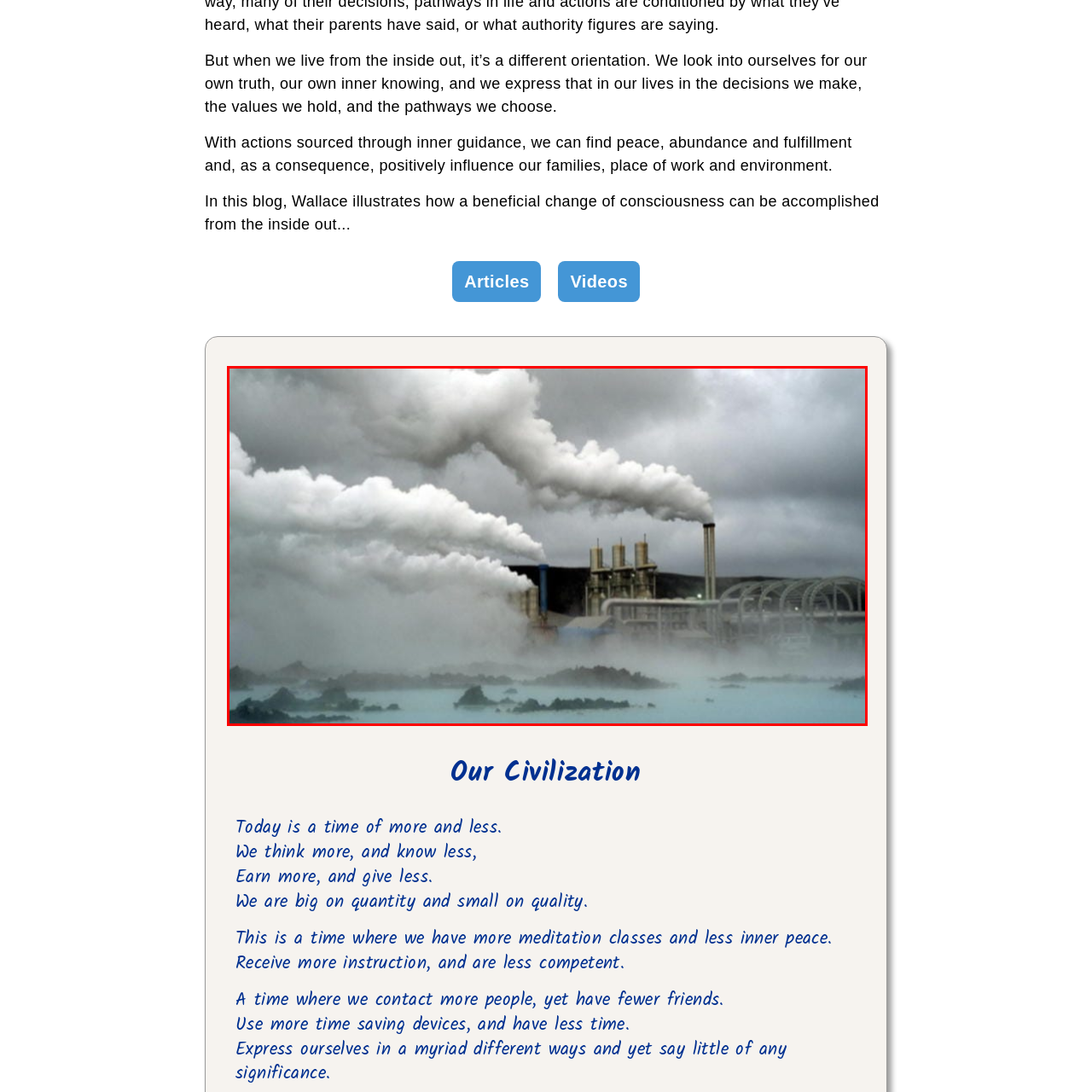Offer a detailed caption for the image that is surrounded by the red border.

The image depicts a stark industrial landscape characterized by towering smokestacks emitting thick plumes of steam into an overcast sky. The scene is layered with a sense of environmental impact, as the steam spirals upwards and blends into the moody clouds above. In the foreground, there is a misty body of water, hinting at a geothermal spring or industrial runoff, creating an ethereal atmosphere that contrasts with the sturdy industrial structures in the background. This juxtaposition underscores themes of modern civilization, reflecting on how progress and industry can often lead to a loss of natural beauty and serenity. The overall imagery resonates with the idea that while we may achieve greater efficiency and productivity, it often comes at the cost of our inner peace and environmental integrity.